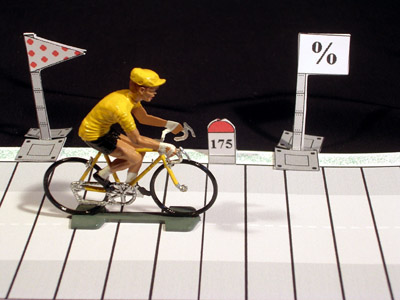By analyzing the image, answer the following question with a detailed response: What does the road sign with red polka dots indicate?

According to the caption, the road sign with red polka dots is signaling a warning or a point of interest, implying that it is alerting the cyclist to something important or notable on the road.